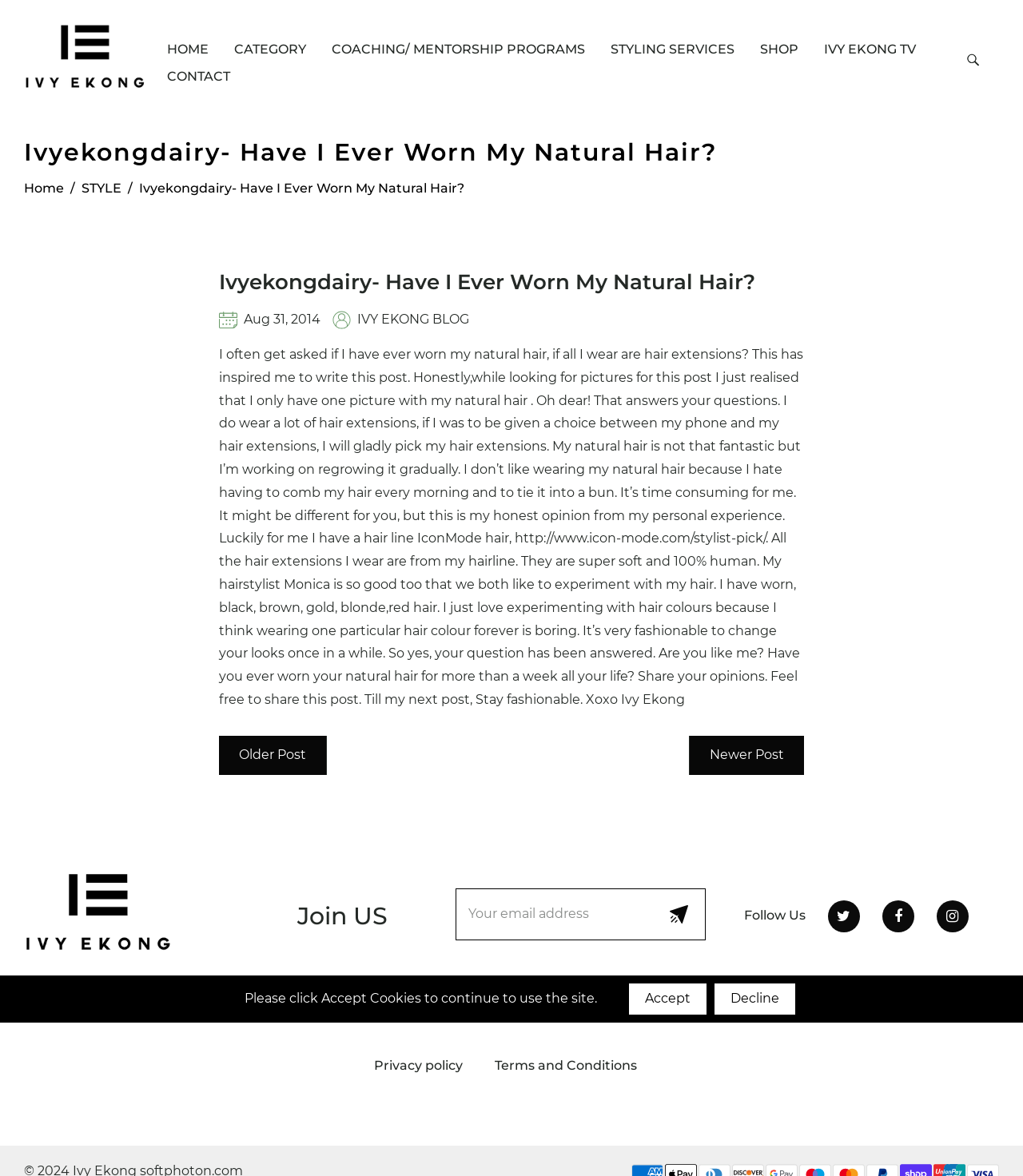Find the bounding box coordinates of the element's region that should be clicked in order to follow the given instruction: "Search for a property". The coordinates should consist of four float numbers between 0 and 1, i.e., [left, top, right, bottom].

None